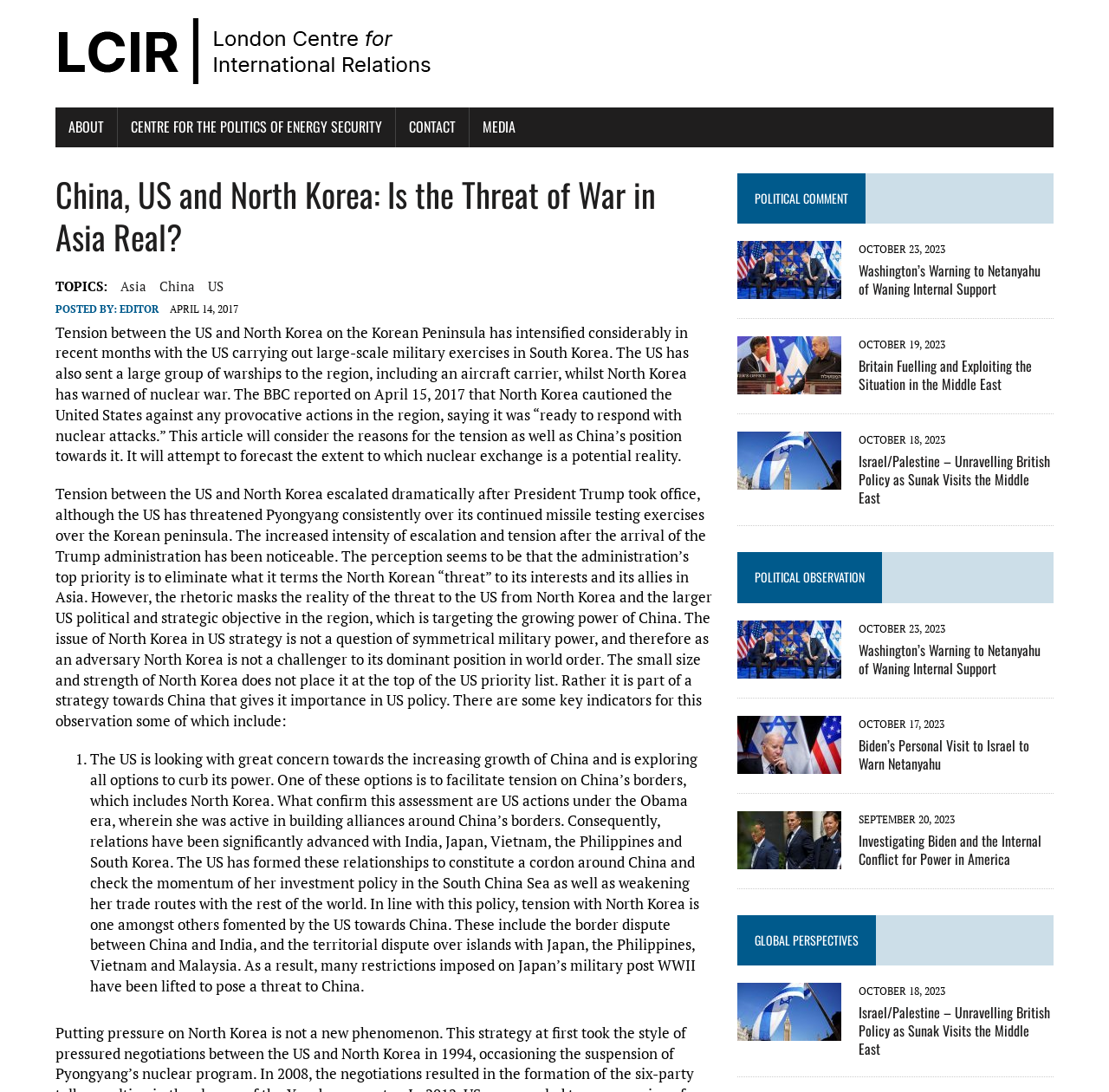Provide a one-word or short-phrase answer to the question:
What is the topic of the article?

China, US and North Korea